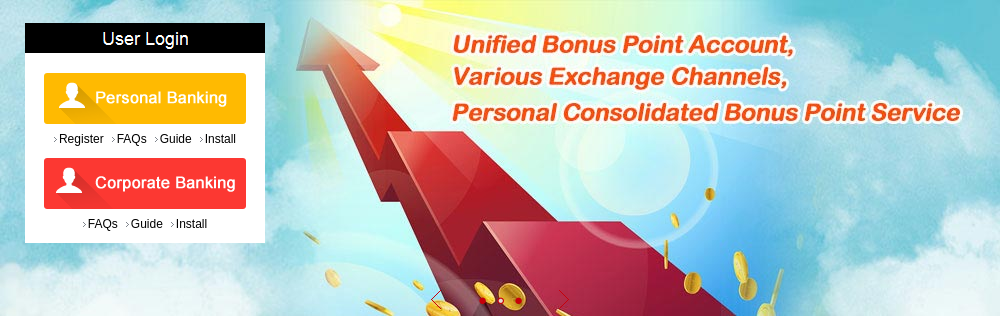With reference to the image, please provide a detailed answer to the following question: What is the name of the banking service offered?

The question asks about the name of the banking service offered. The caption mentions that the slogan is emphasizing the benefits and features of the banking service offered by ICBC, which implies that ICBC is the name of the banking service provider.